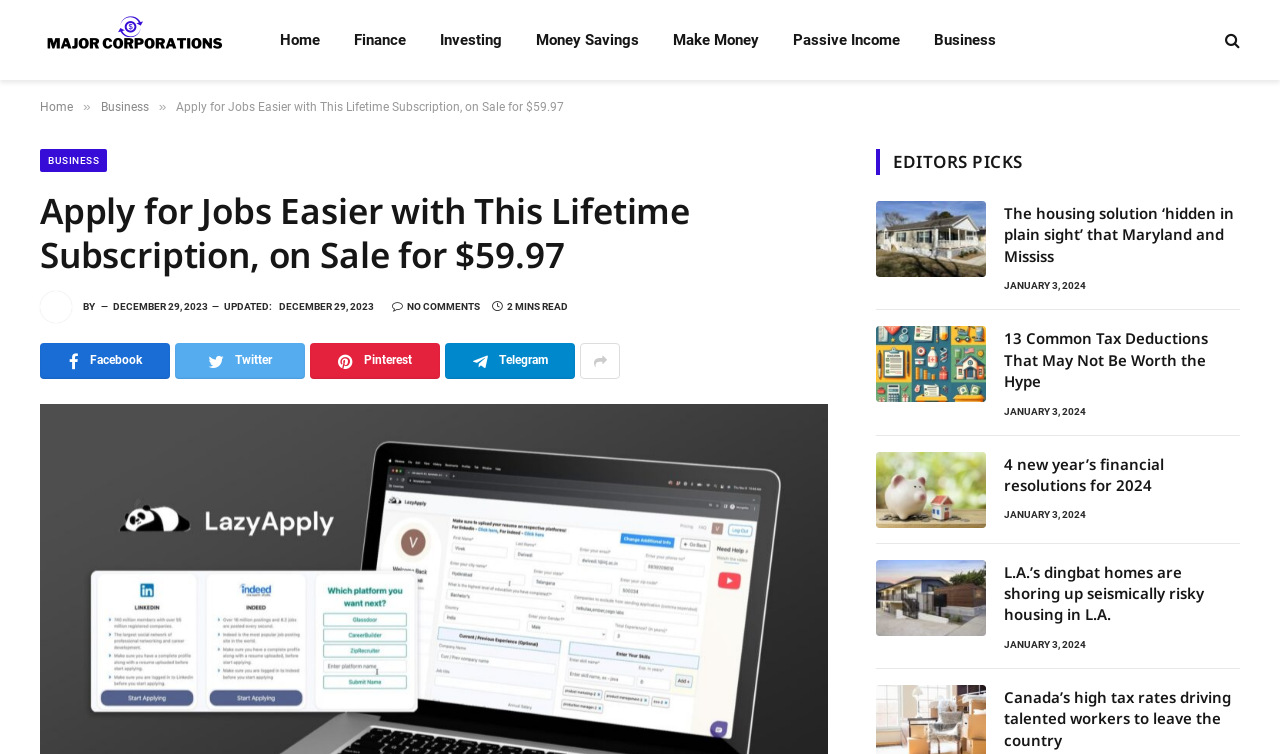Use a single word or phrase to answer the question:
How many articles are in the 'EDITOR'S PICKS' section?

4